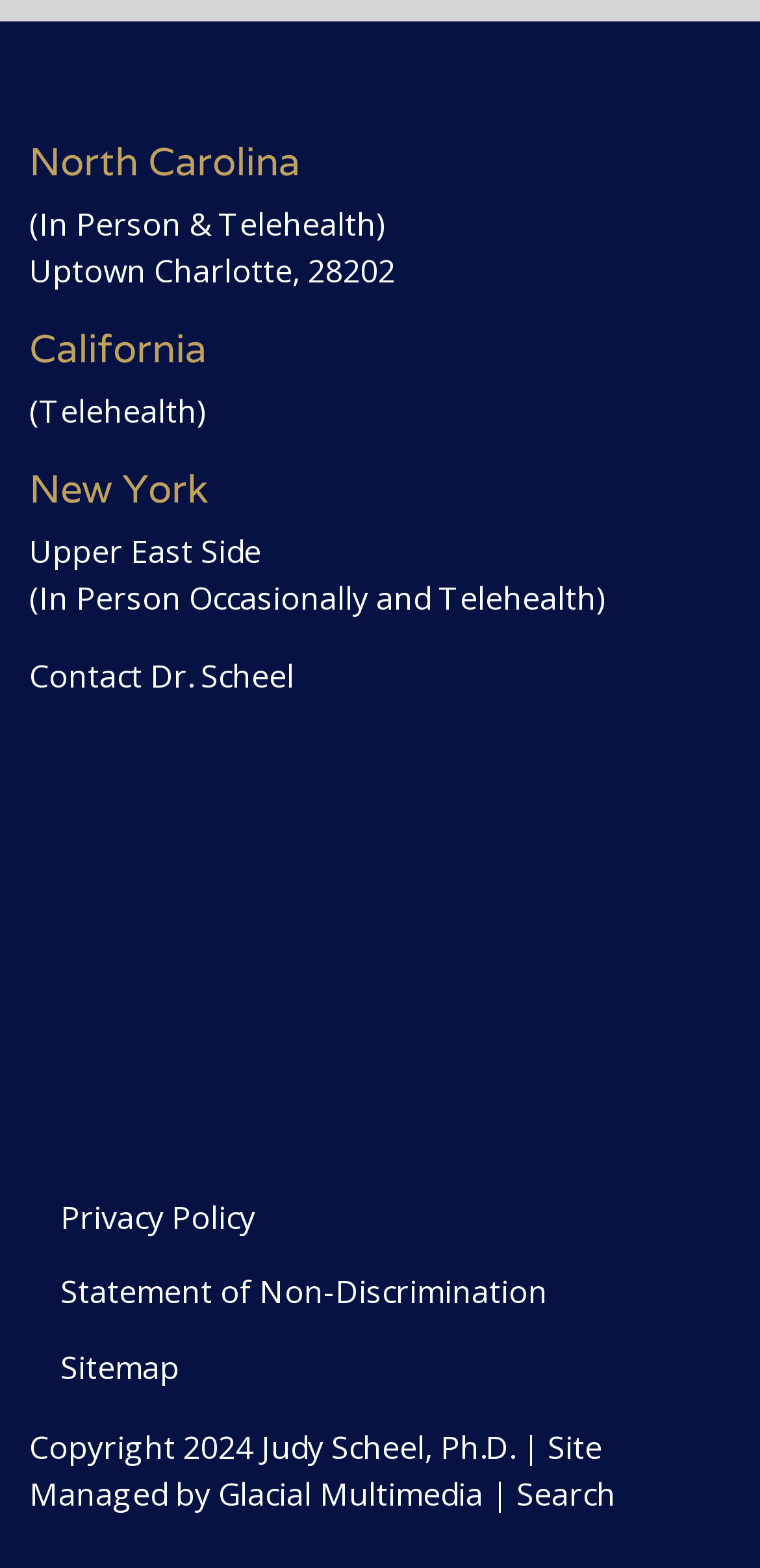Given the description Sitemap, predict the bounding box coordinates of the UI element. Ensure the coordinates are in the format (top-left x, top-left y, bottom-right x, bottom-right y) and all values are between 0 and 1.

[0.038, 0.848, 0.277, 0.896]